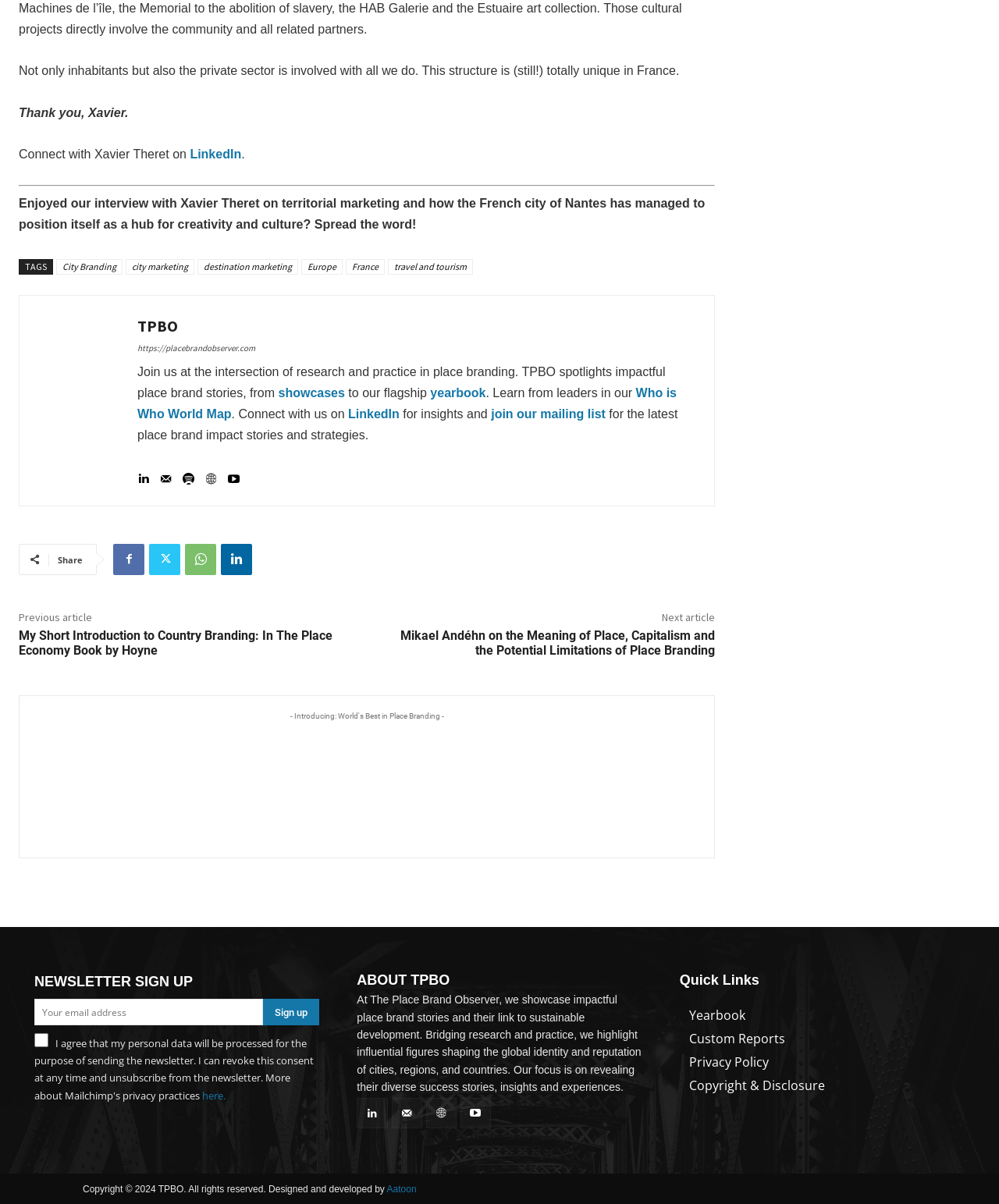Please identify the bounding box coordinates of the clickable area that will allow you to execute the instruction: "Click on the 'Contact' link".

None